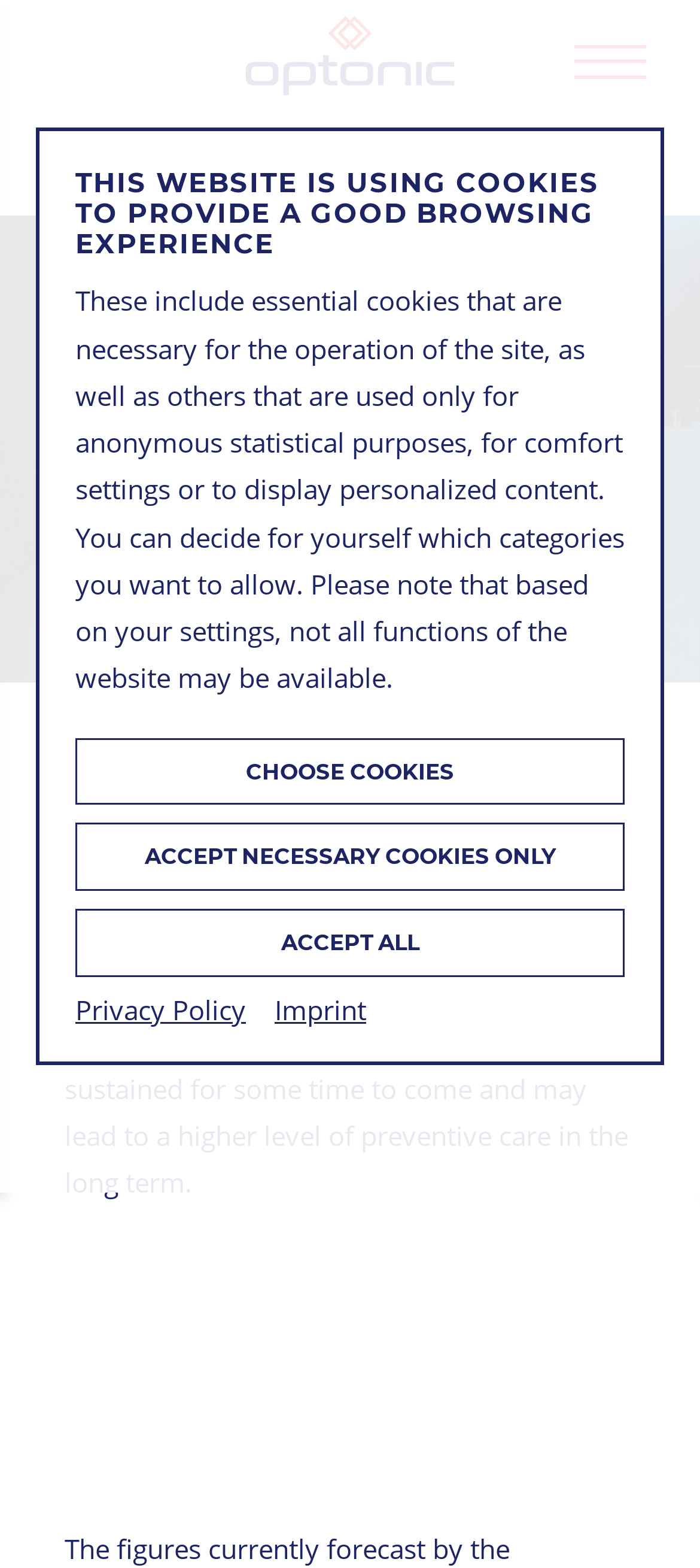Find the bounding box coordinates for the HTML element described as: "Accept necessary cookies only". The coordinates should consist of four float values between 0 and 1, i.e., [left, top, right, bottom].

[0.108, 0.525, 0.892, 0.568]